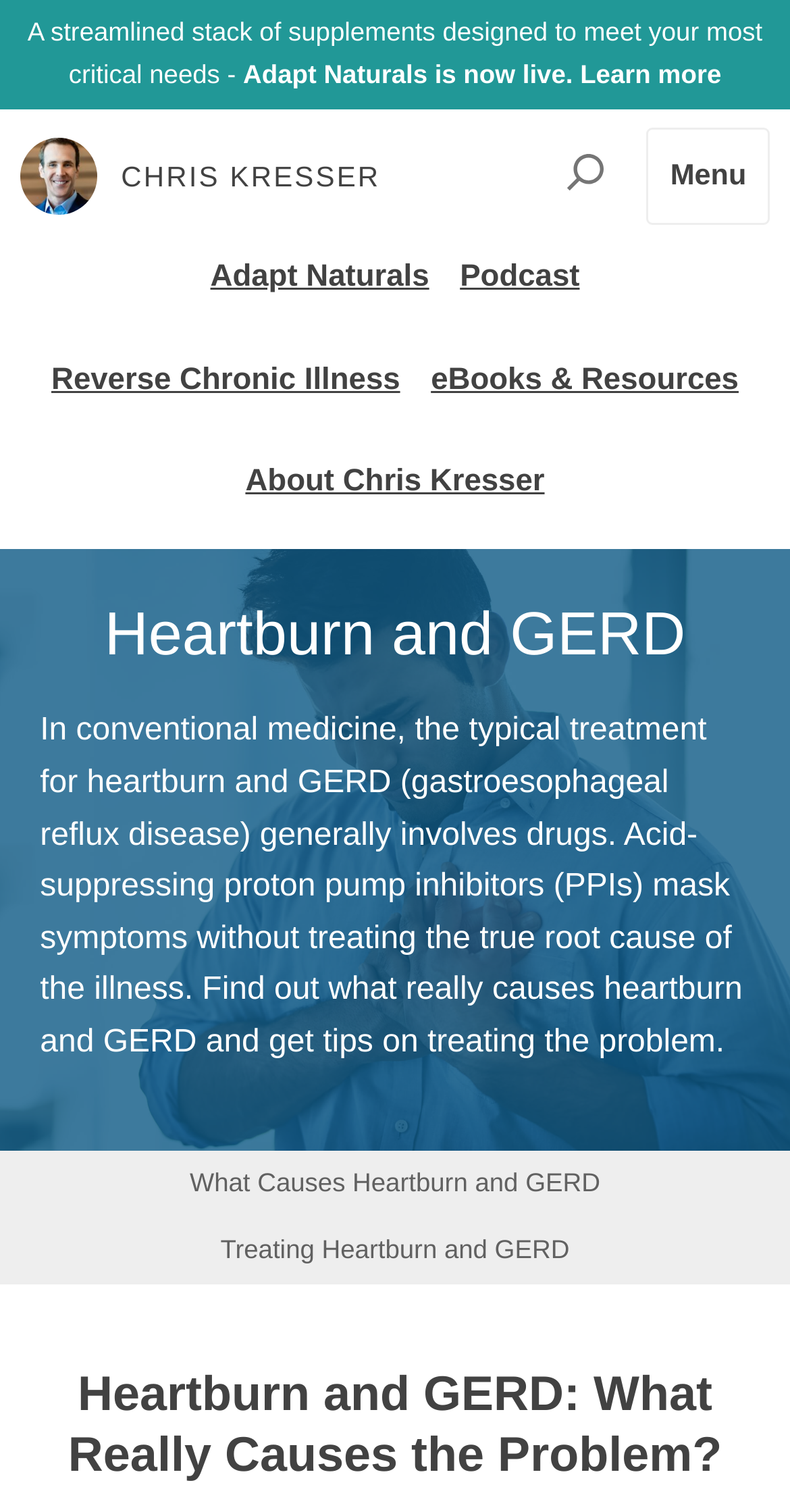Pinpoint the bounding box coordinates of the area that must be clicked to complete this instruction: "Learn more about Adapt Naturals".

[0.0, 0.0, 1.0, 0.072]